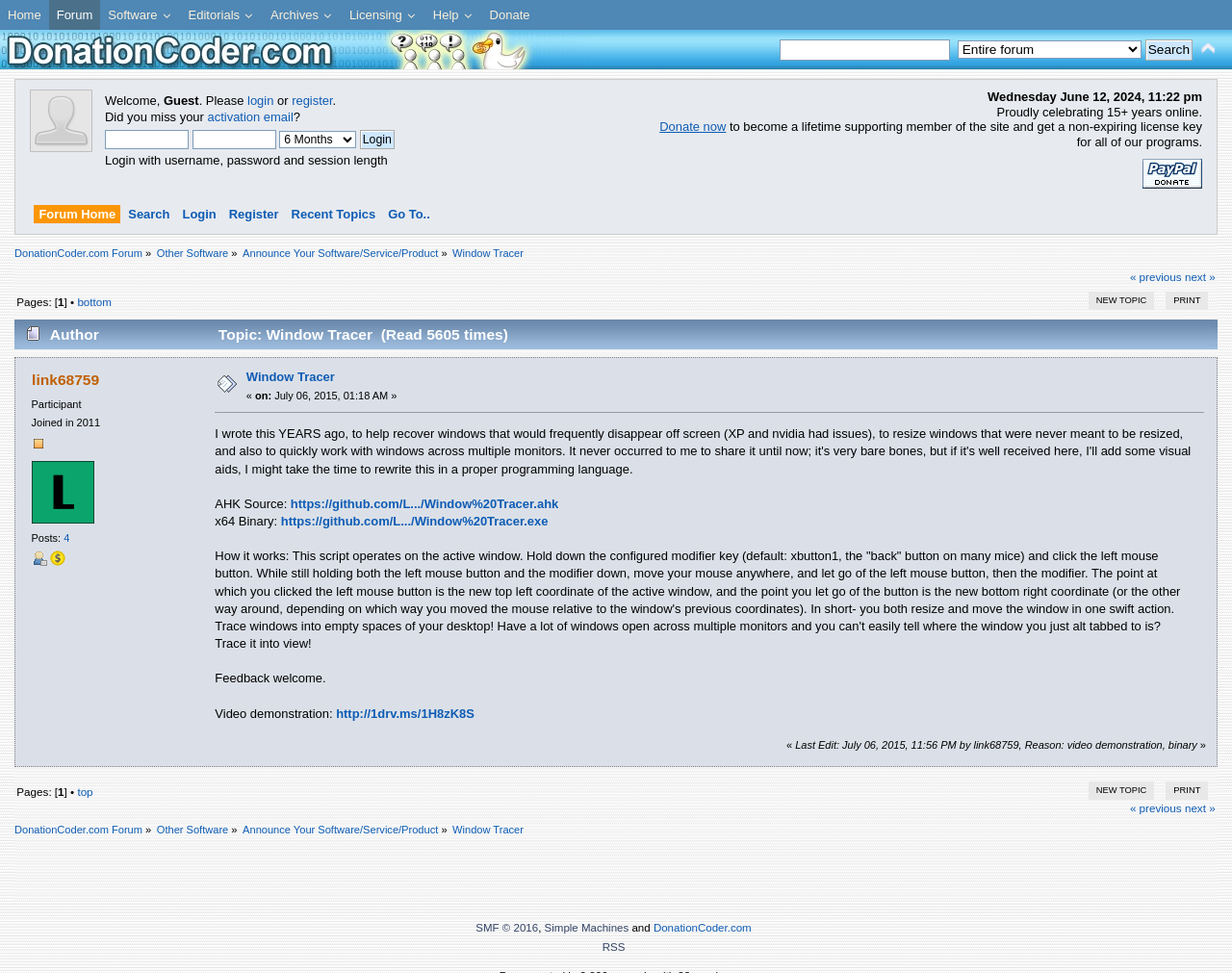Determine the coordinates of the bounding box that should be clicked to complete the instruction: "Read more about Window Tracer". The coordinates should be represented by four float numbers between 0 and 1: [left, top, right, bottom].

[0.367, 0.254, 0.425, 0.266]